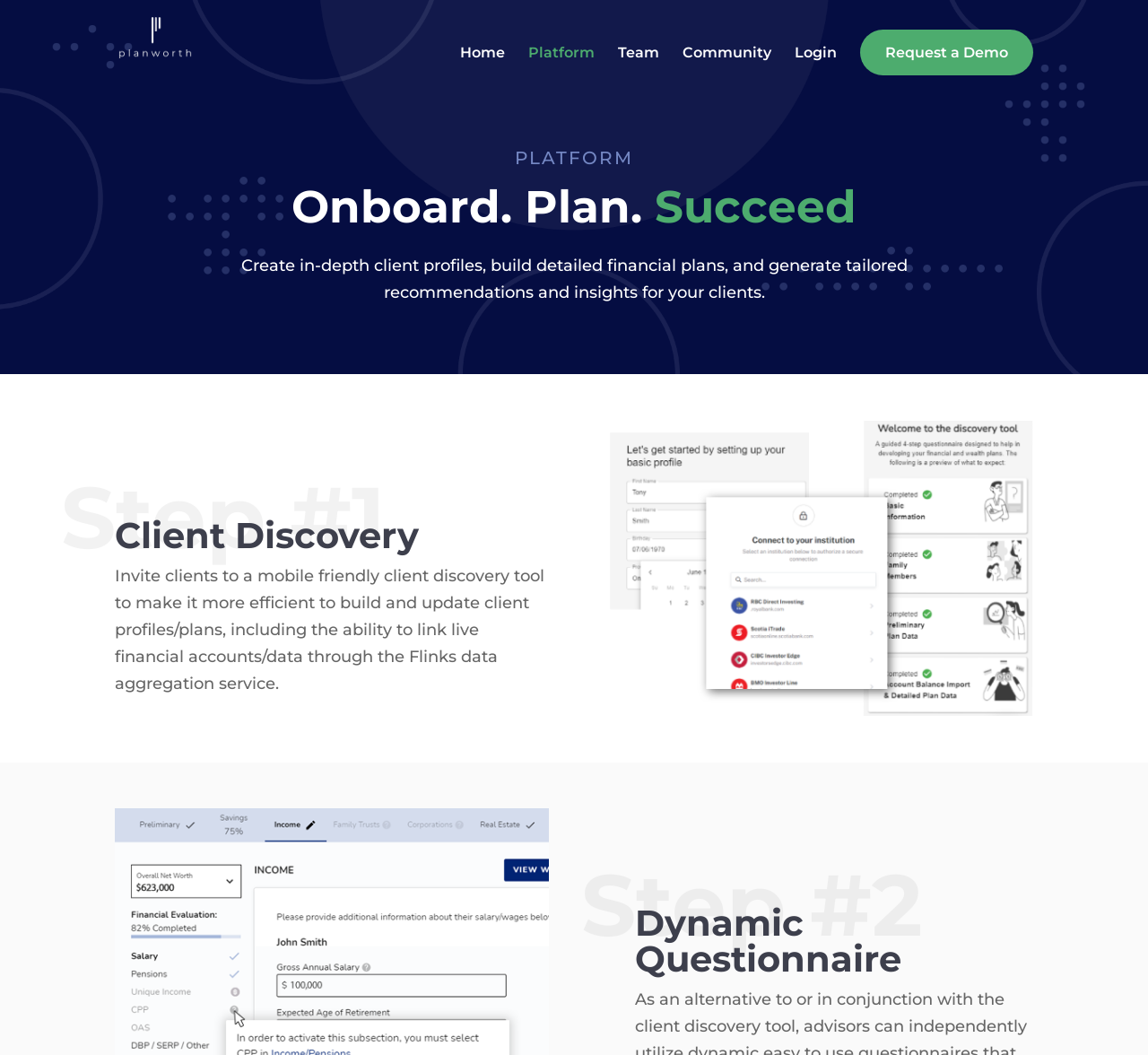Describe the webpage in detail, including text, images, and layout.

The webpage is titled "Platform - Planworth" and has a prominent logo "Planworth" at the top left corner. Below the logo, there is a navigation menu with links to "Home", "Platform", "Team", "Community", "Login", and "Request a Demo", aligned horizontally across the top of the page.

The main content of the page is divided into two sections. The first section has a heading "Onboard. Plan. Succeed" and a paragraph of text that describes the platform's capabilities, including creating client profiles, building financial plans, and generating recommendations. This section is located near the top center of the page.

Below the first section, there is a heading "Client Discovery" located near the top left of the page. This section has a paragraph of text that explains the client discovery tool, which allows clients to link live financial accounts and data through the Flinks data aggregation service.

To the right of the "Client Discovery" section, there is an image related to "Dynamic Questionnaire", which takes up a significant portion of the page. Above the image, there is a heading "Dynamic Questionnaire" located near the bottom right corner of the page.

Overall, the webpage has a clean and organized layout, with clear headings and concise text that describes the platform's features and capabilities.